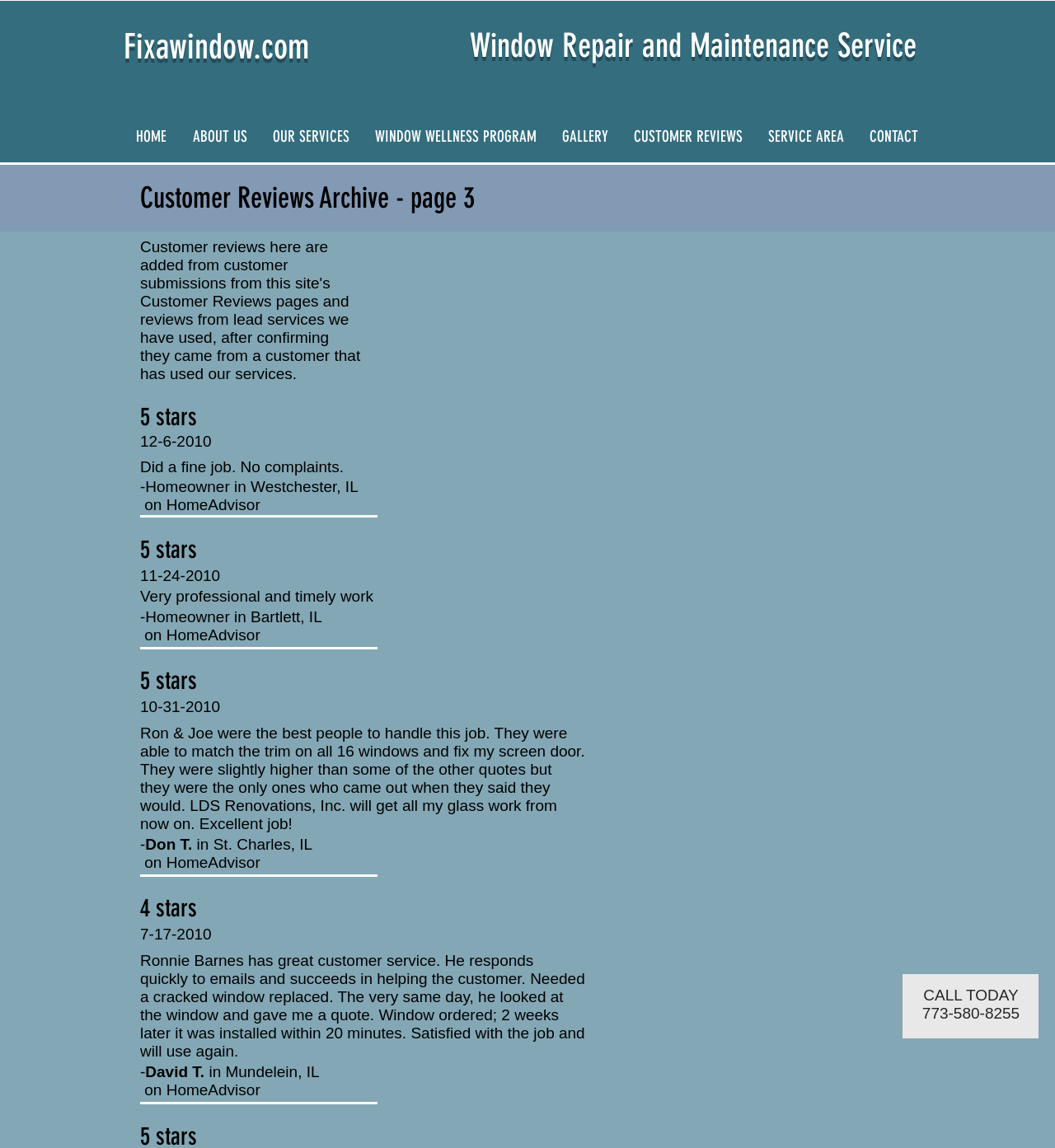Pinpoint the bounding box coordinates for the area that should be clicked to perform the following instruction: "Click on Overview of Manual Sections".

None